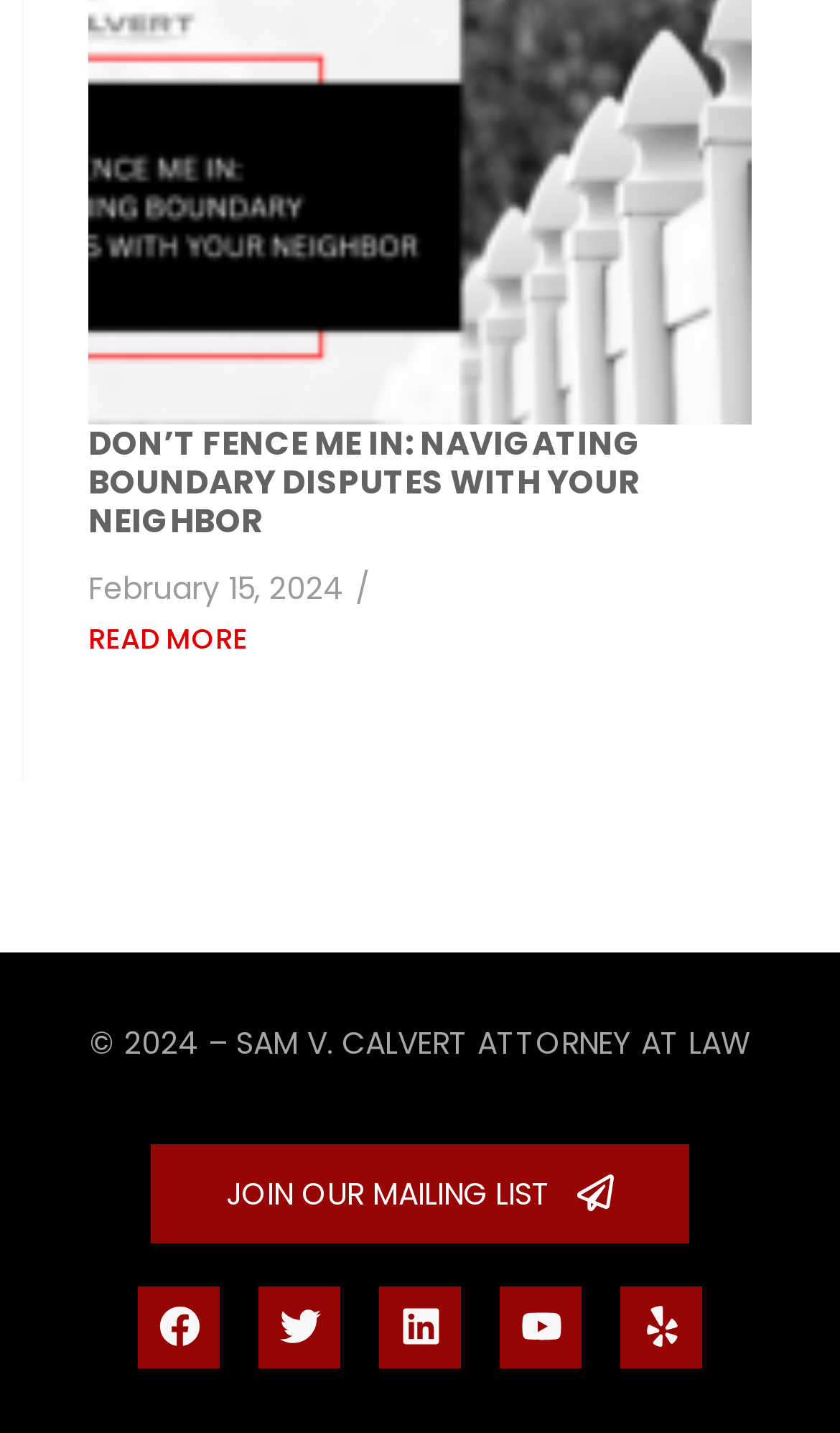Using the information in the image, give a comprehensive answer to the question: 
What is the purpose of the 'JOIN OUR MAILING LIST' link?

I inferred the purpose of the 'JOIN OUR MAILING LIST' link by looking at the text of the link and understanding that it is likely used to subscribe to a newsletter or mailing list.